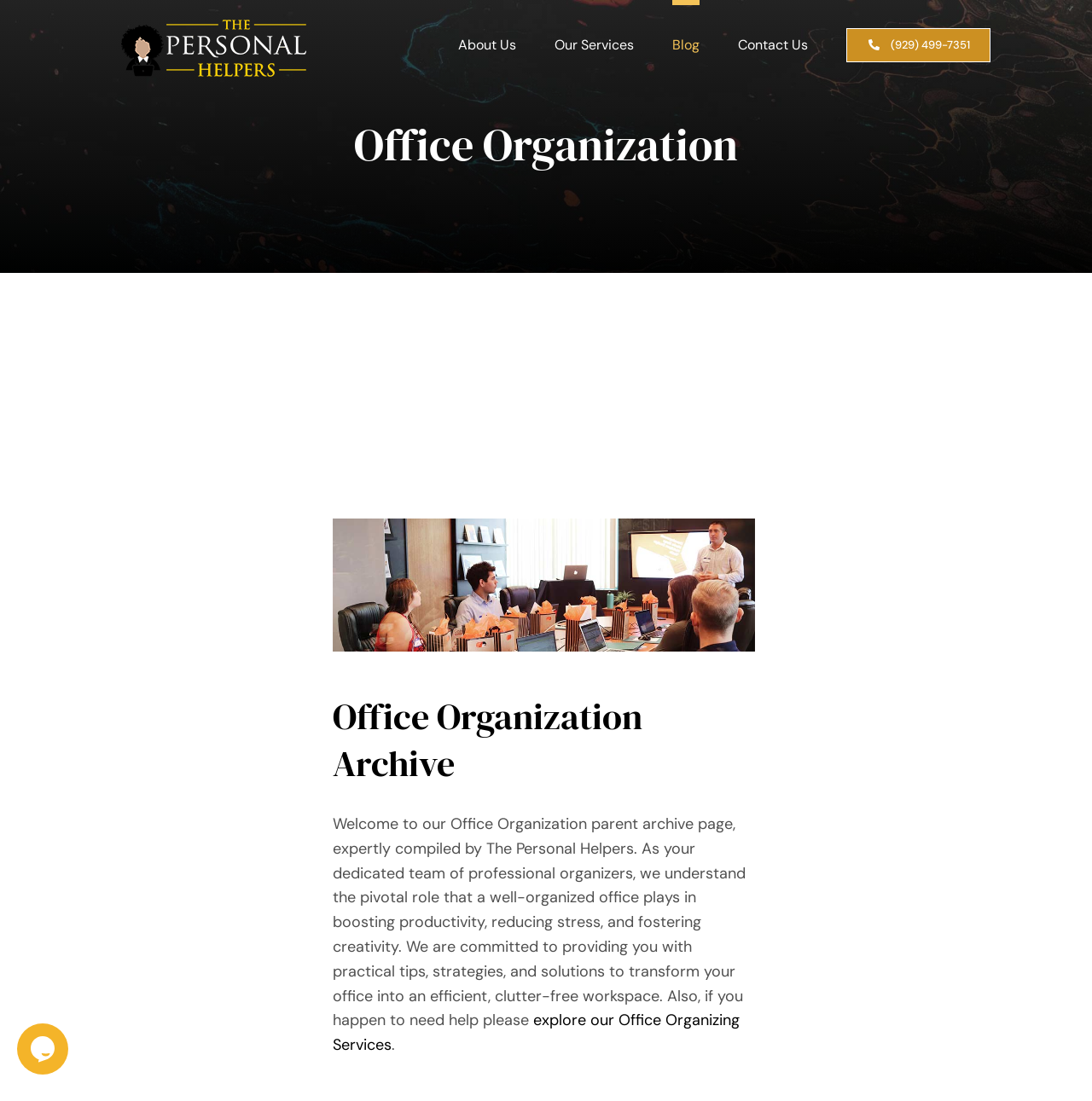Locate the bounding box coordinates of the element that needs to be clicked to carry out the instruction: "Click the logo to go to the homepage". The coordinates should be given as four float numbers ranging from 0 to 1, i.e., [left, top, right, bottom].

[0.093, 0.0, 0.298, 0.088]